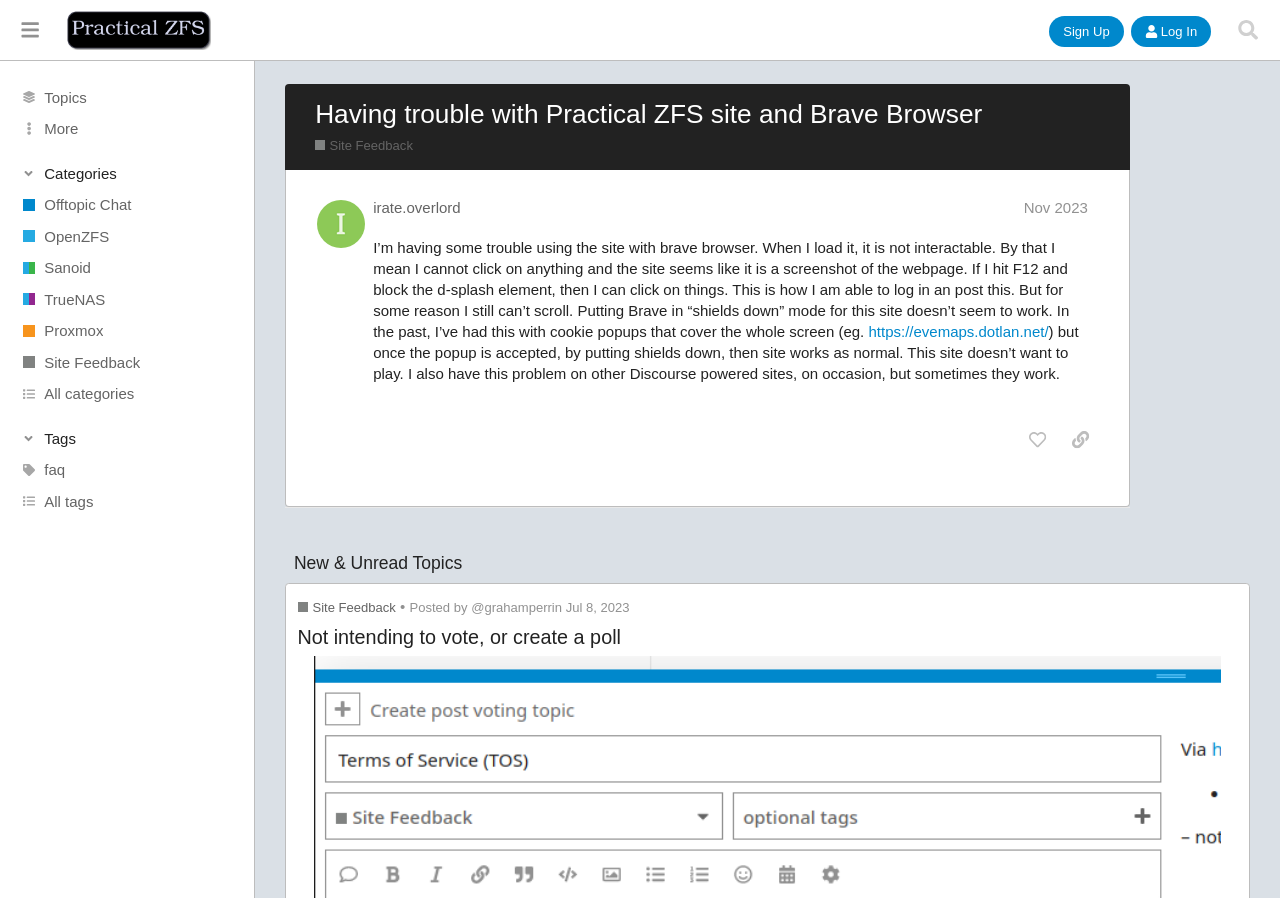Answer succinctly with a single word or phrase:
What is the purpose of the 'Search' button?

To search the website